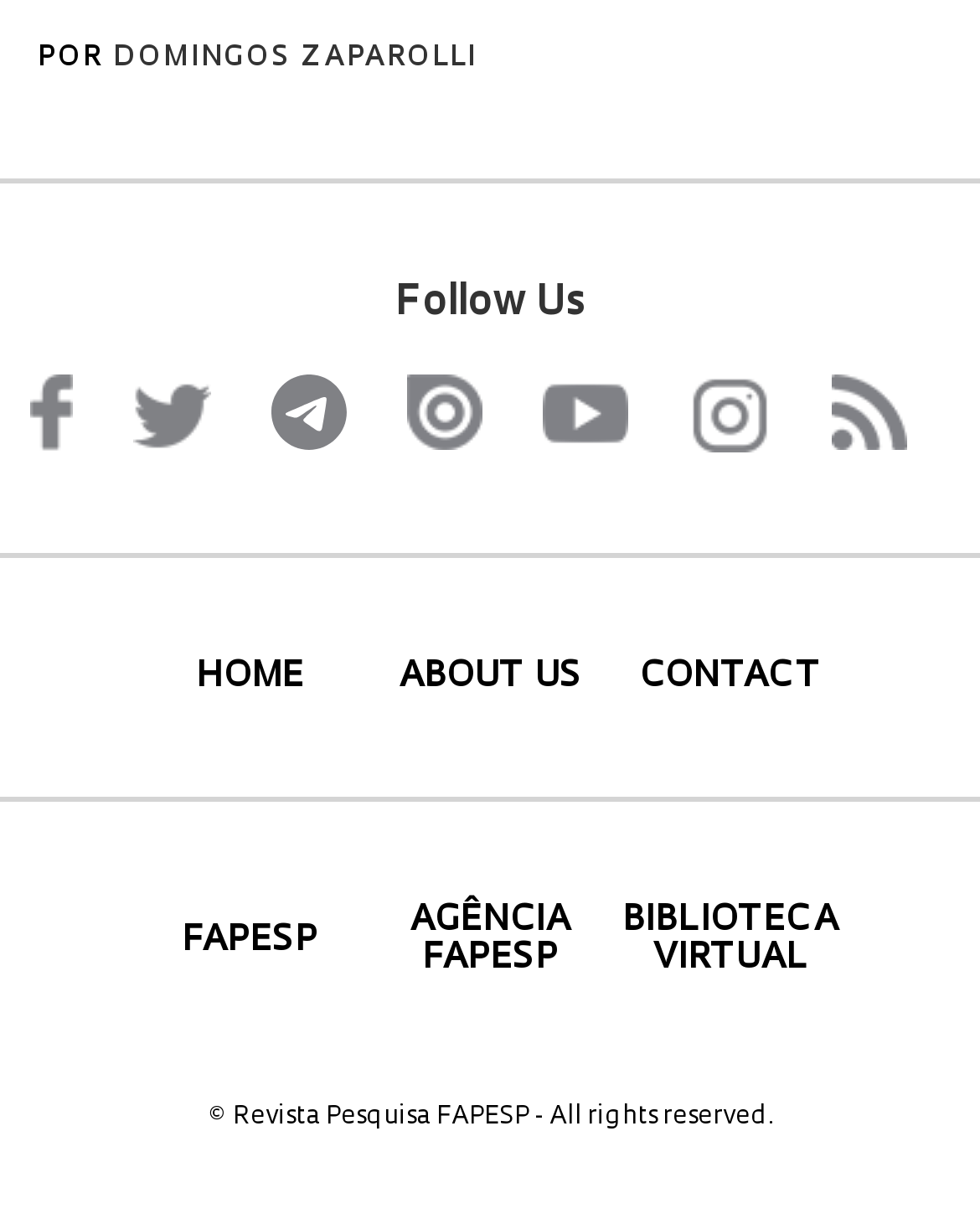Determine the bounding box coordinates of the clickable element to complete this instruction: "Visit FAPESP". Provide the coordinates in the format of four float numbers between 0 and 1, [left, top, right, bottom].

[0.135, 0.756, 0.375, 0.787]